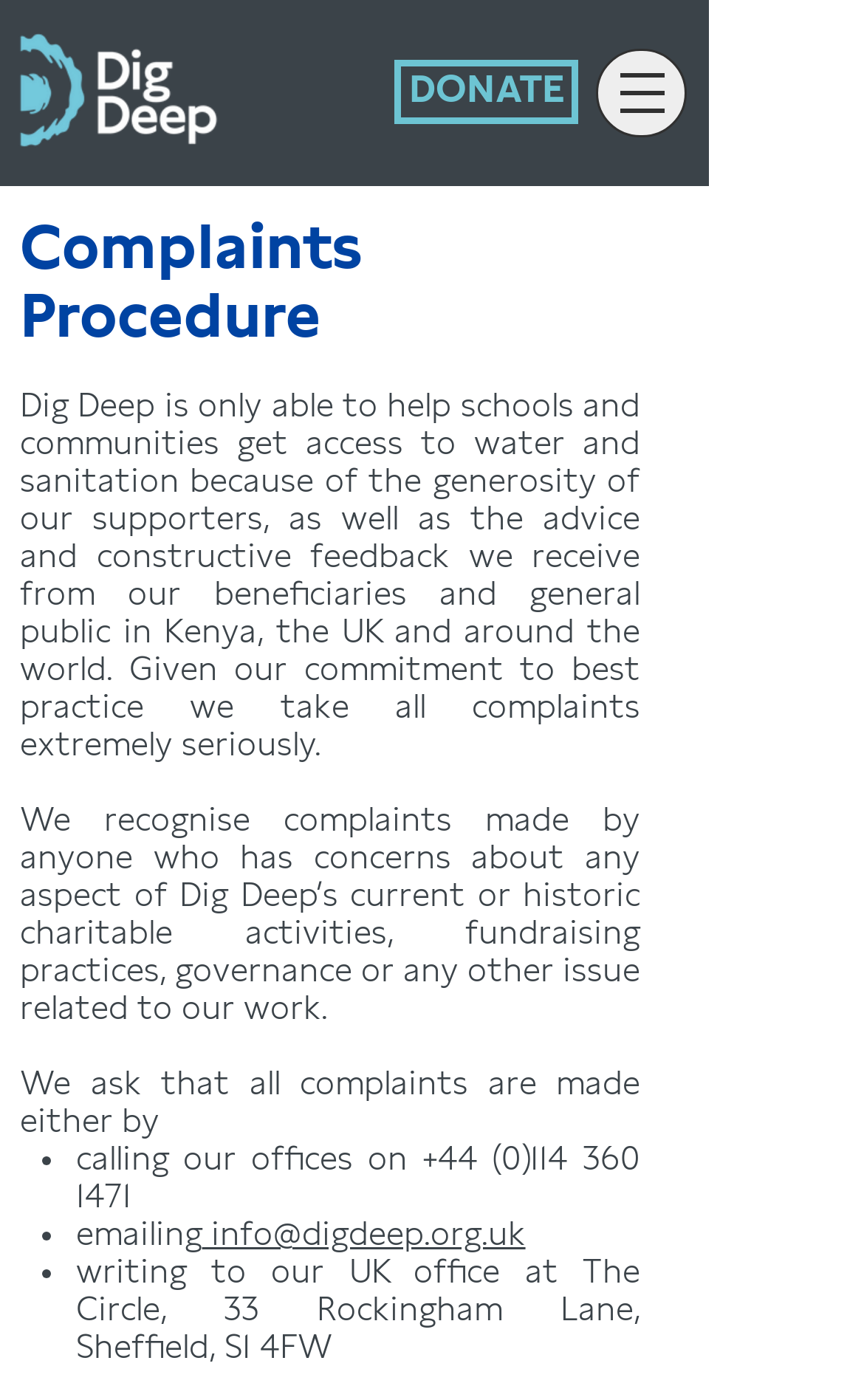Please provide a comprehensive answer to the question based on the screenshot: What is the organization's commitment?

According to the webpage, Dig Deep is committed to best practice, which is mentioned in the context of taking all complaints extremely seriously.